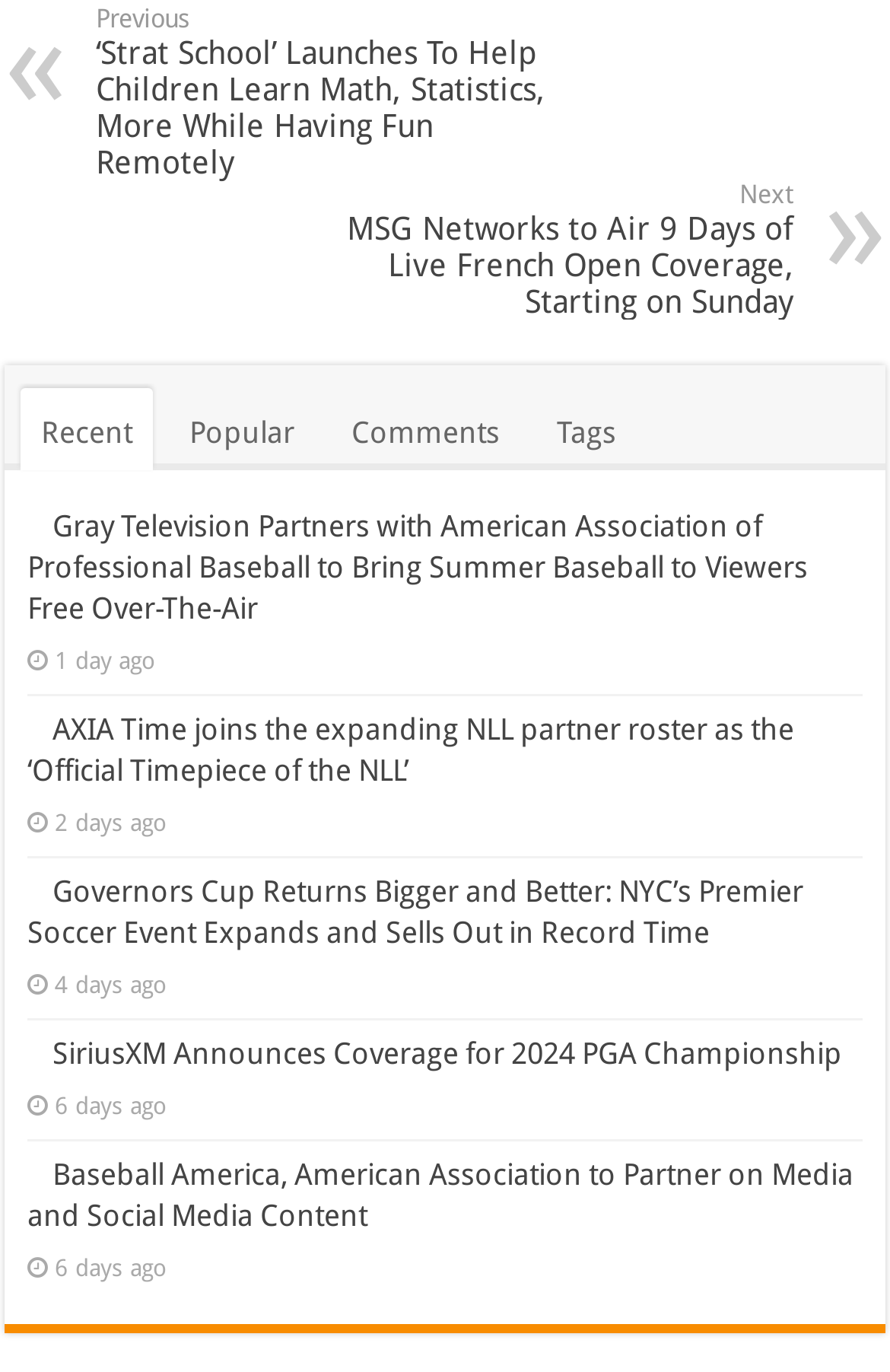What is the topic of the first news article?
Please craft a detailed and exhaustive response to the question.

I read the title of the first news article, which is 'Gray Television Partners with American Association of Professional Baseball to Bring Summer Baseball to Viewers Free Over-The-Air'. The topic of this article is baseball.